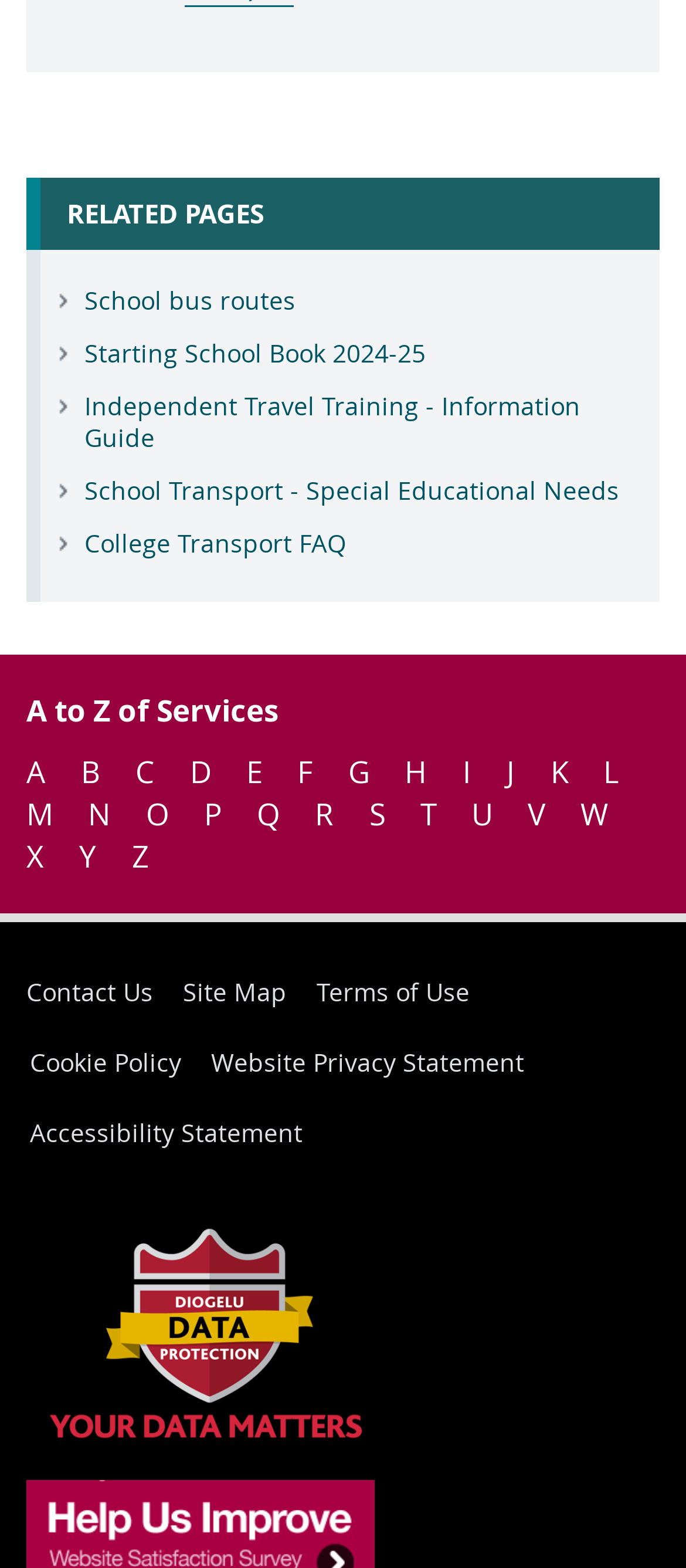What is the theme of the links in the bottom section of the webpage?
Give a detailed and exhaustive answer to the question.

The links in the bottom section of the webpage, including 'Site Map', 'Terms of Use', 'Cookie Policy', and others, are related to website information and policies, providing users with details about the website's structure, usage, and data handling.